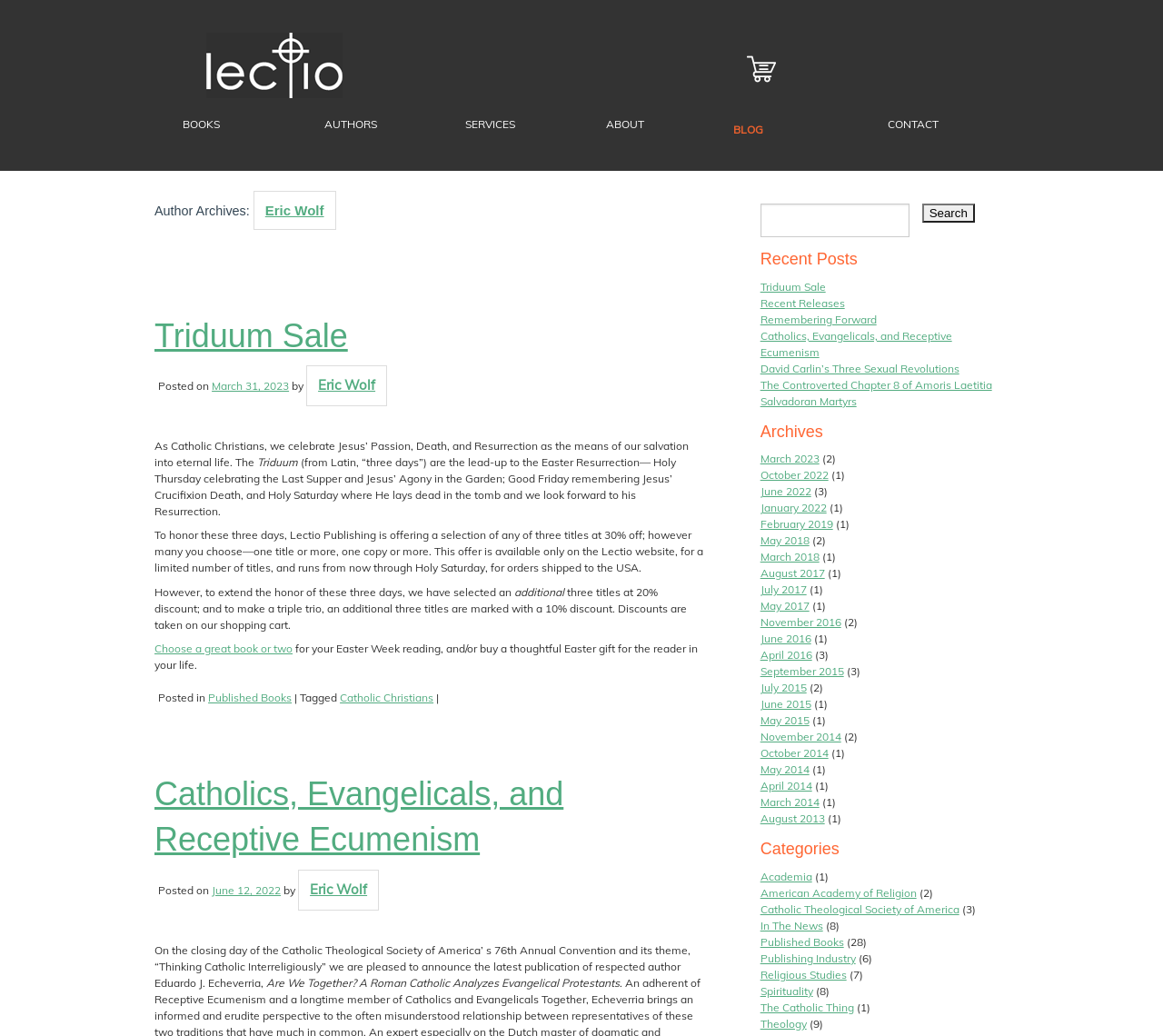Please identify the bounding box coordinates of the element that needs to be clicked to perform the following instruction: "Click the Lectio logo".

[0.121, 0.039, 0.295, 0.053]